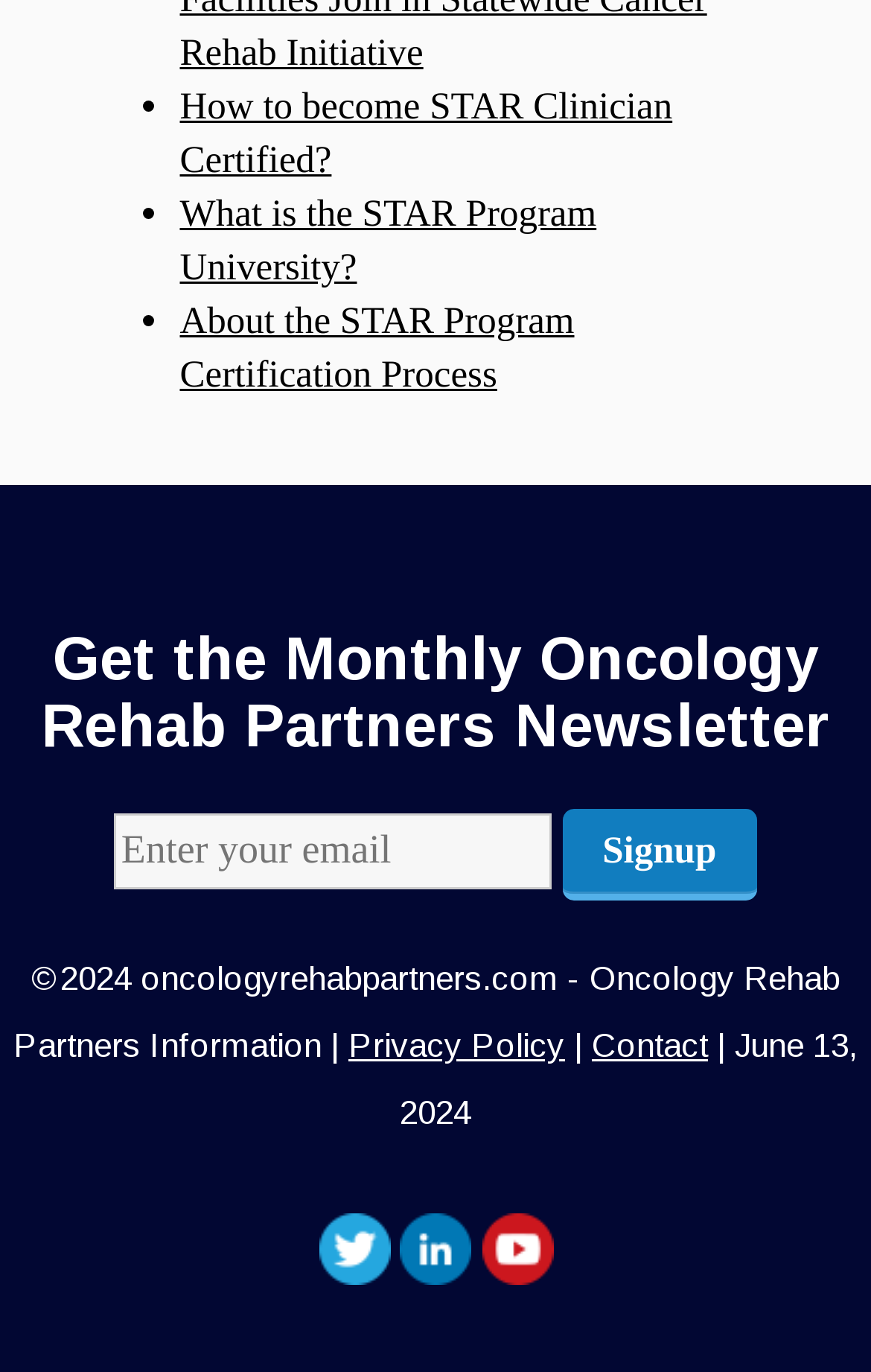Given the description of a UI element: "name="phone" placeholder="Enter your email"", identify the bounding box coordinates of the matching element in the webpage screenshot.

[0.131, 0.592, 0.634, 0.647]